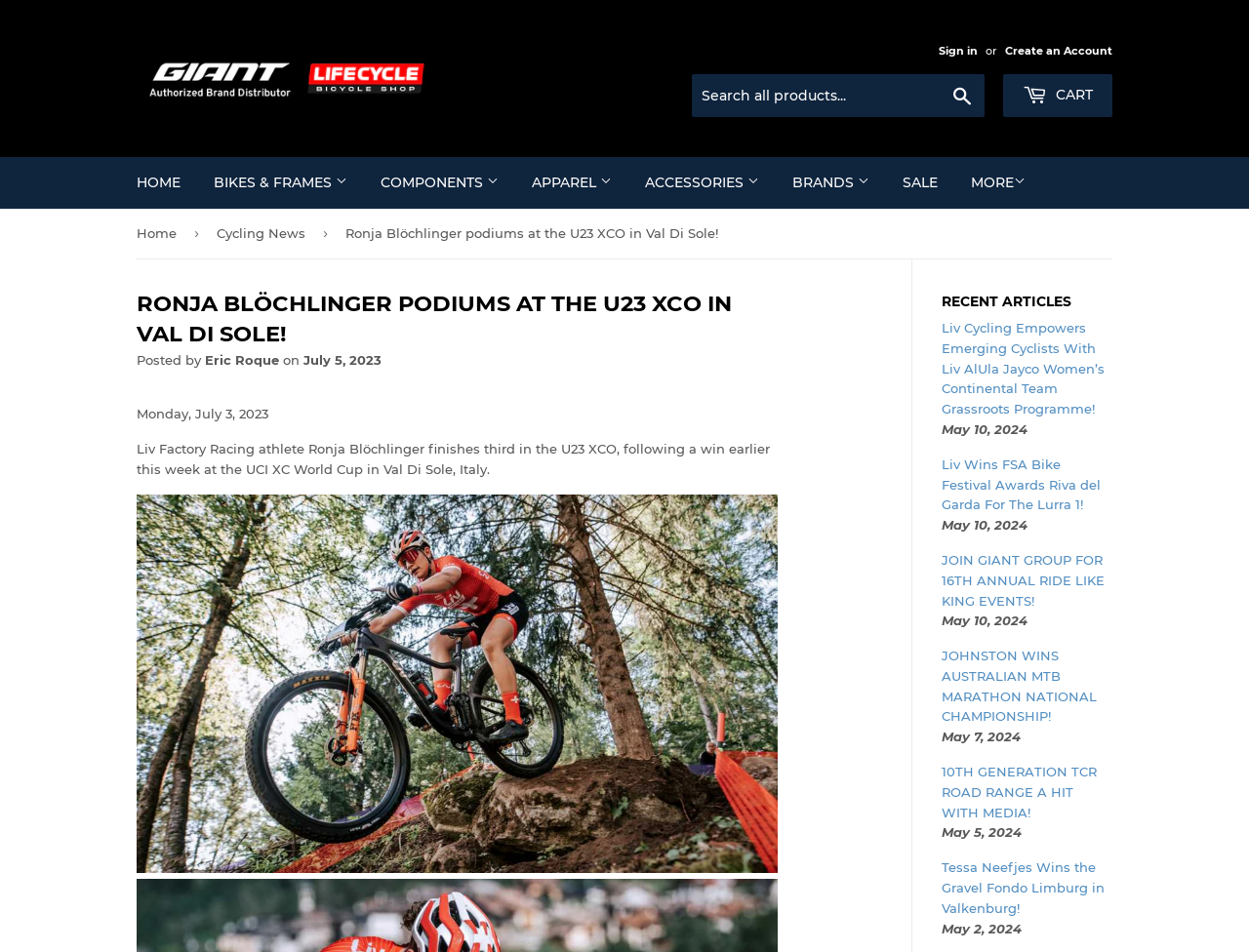Locate the primary headline on the webpage and provide its text.

RONJA BLÖCHLINGER PODIUMS AT THE U23 XCO IN VAL DI SOLE!